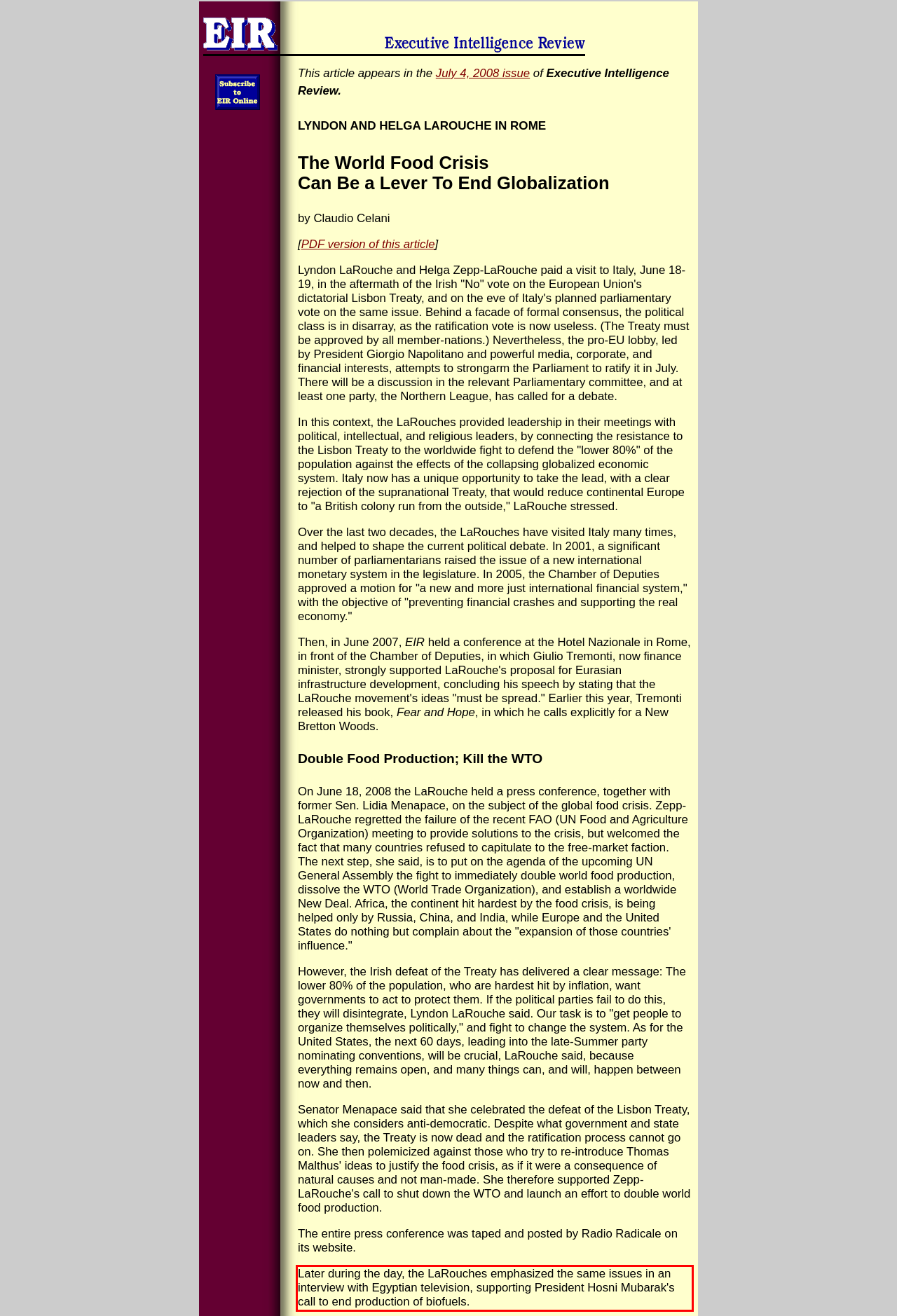Please use OCR to extract the text content from the red bounding box in the provided webpage screenshot.

Later during the day, the LaRouches emphasized the same issues in an interview with Egyptian television, supporting President Hosni Mubarak's call to end production of biofuels.